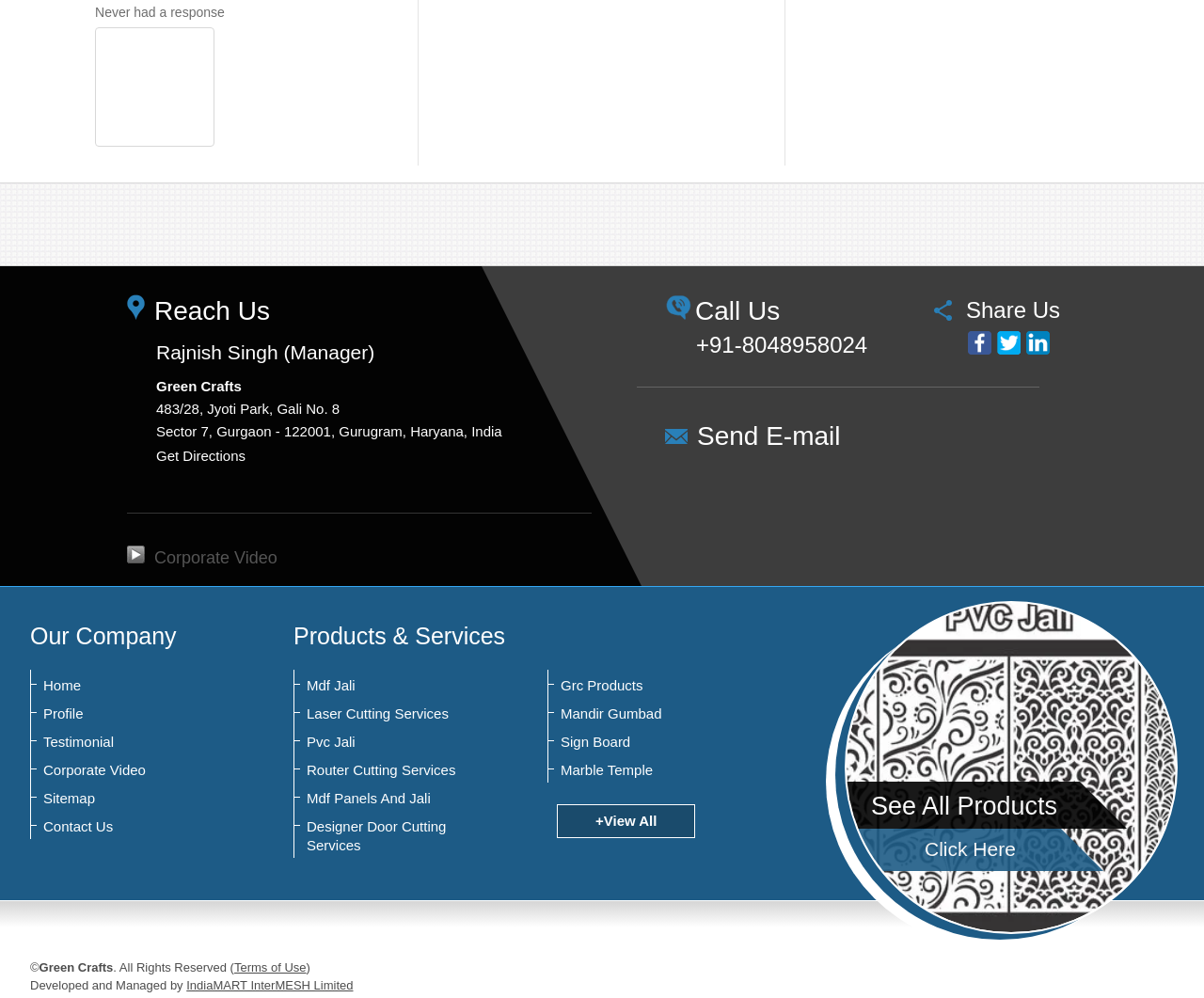Determine the bounding box coordinates of the target area to click to execute the following instruction: "Call the phone number."

[0.578, 0.333, 0.72, 0.358]